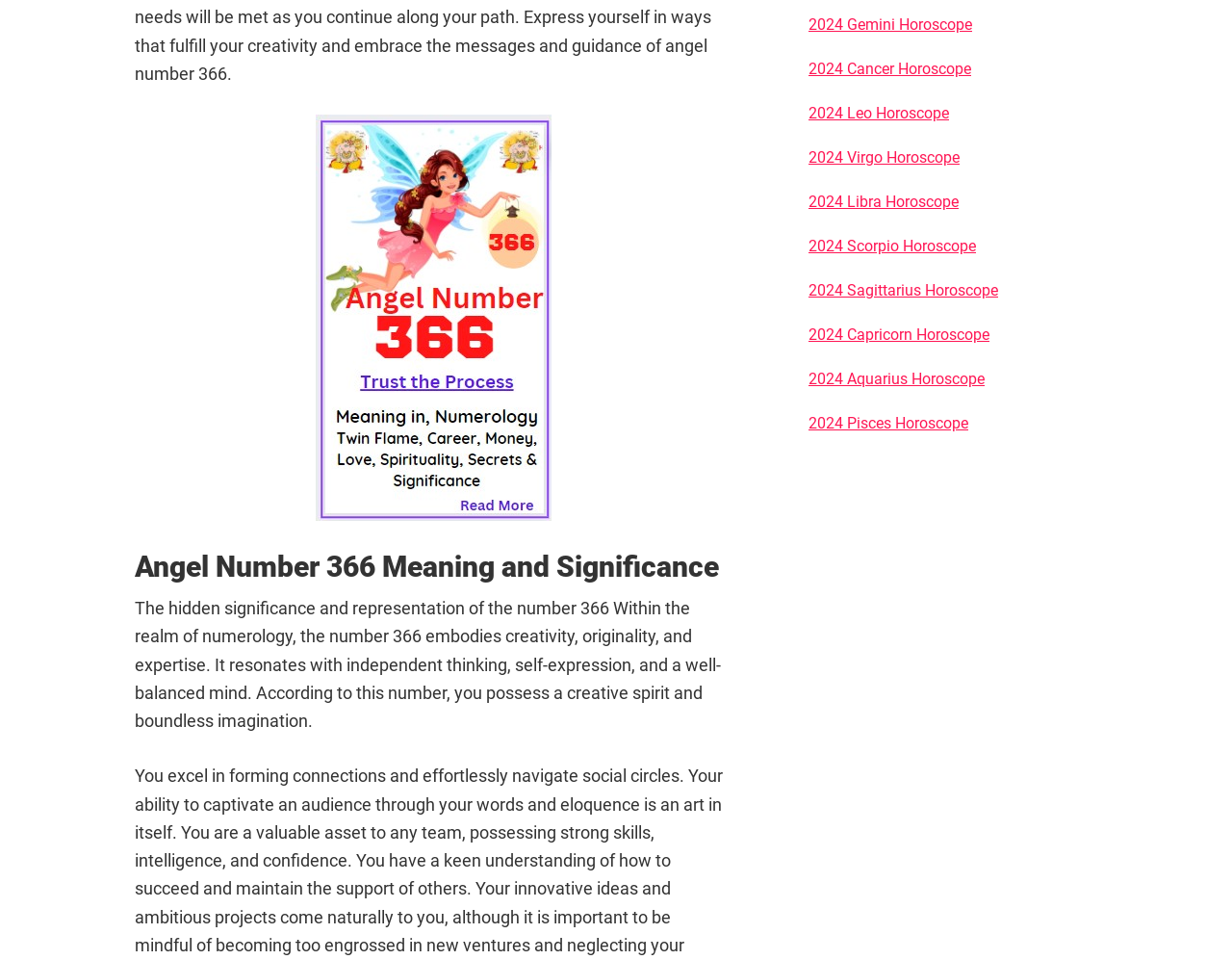What is the creative spirit associated with?
Using the visual information, reply with a single word or short phrase.

Independent thinking